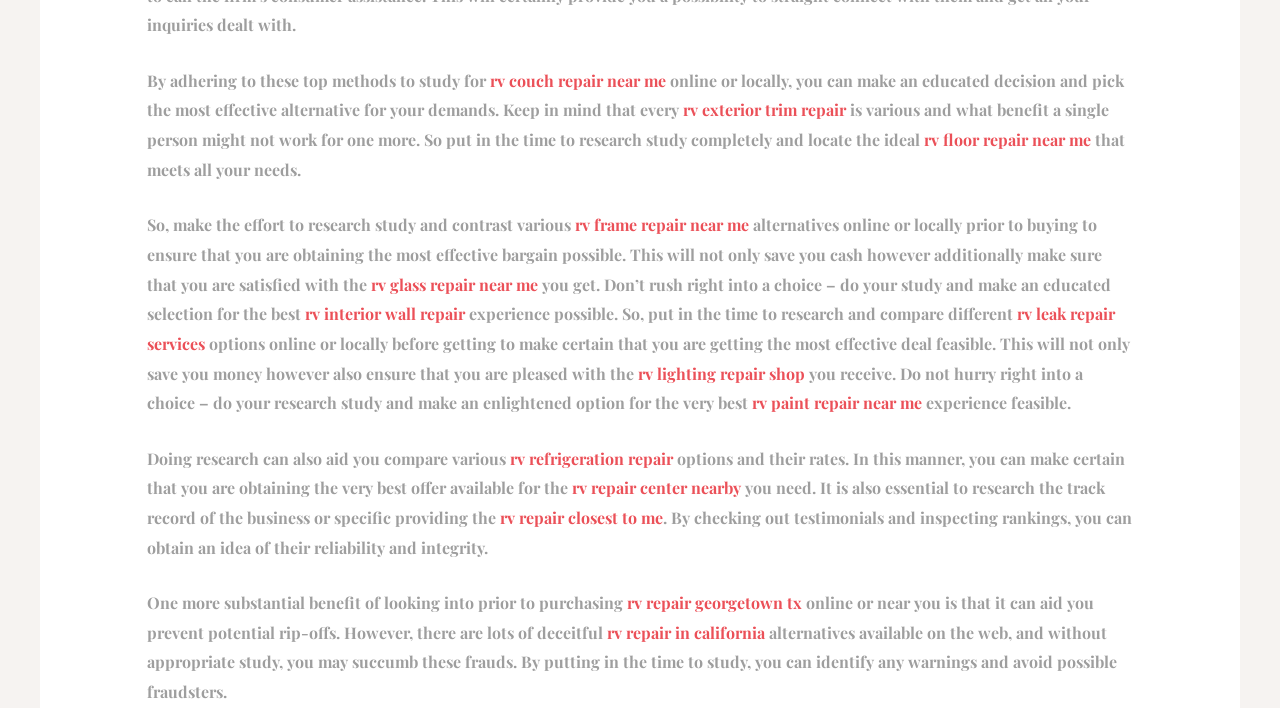What is the benefit of researching RV repair services?
Respond to the question with a well-detailed and thorough answer.

According to the webpage, researching RV repair services can help individuals save money and ensure they are satisfied with the service they receive. It also helps to avoid potential scams and find the best deal possible.